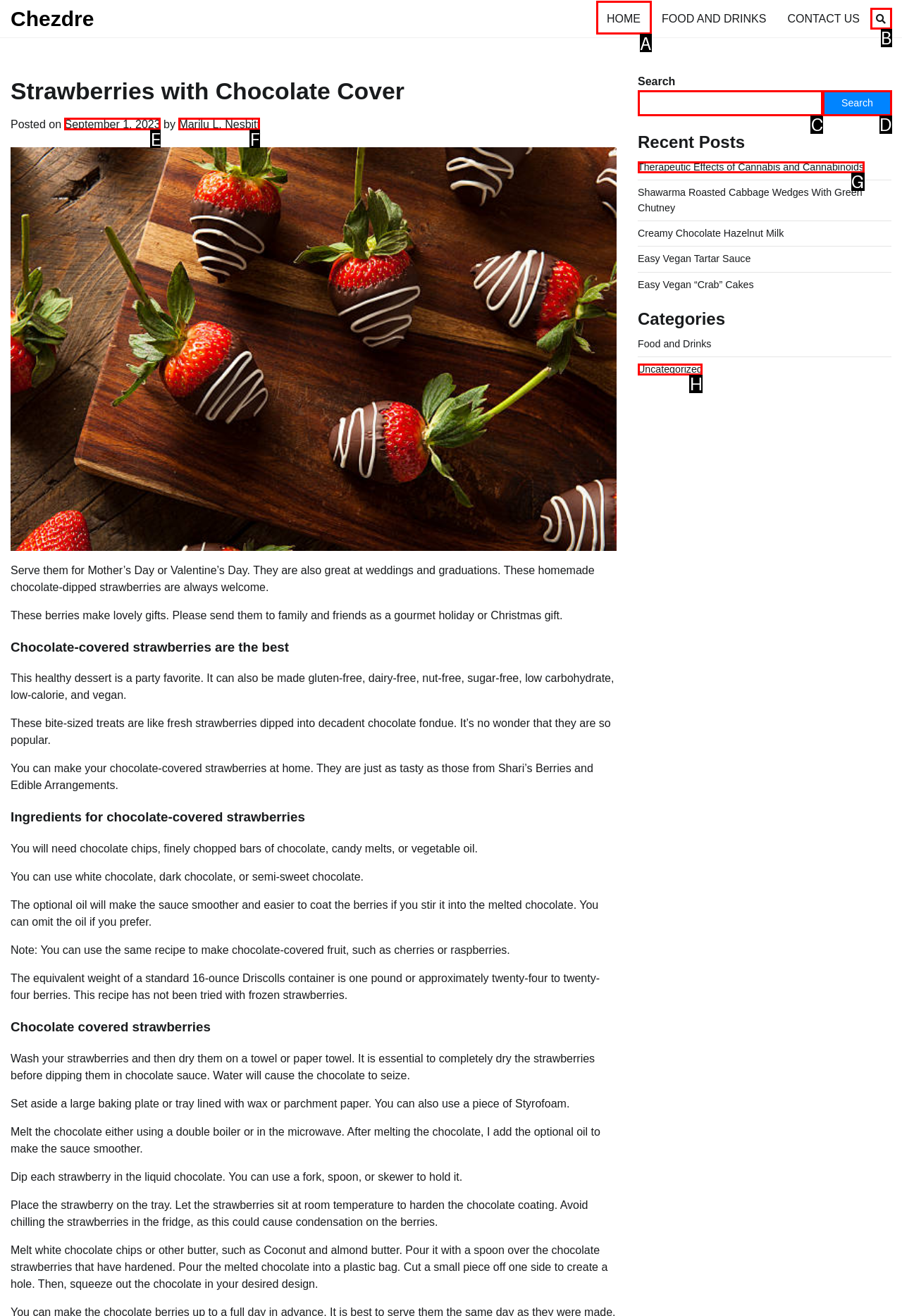Select the appropriate letter to fulfill the given instruction: Click on HOME
Provide the letter of the correct option directly.

A